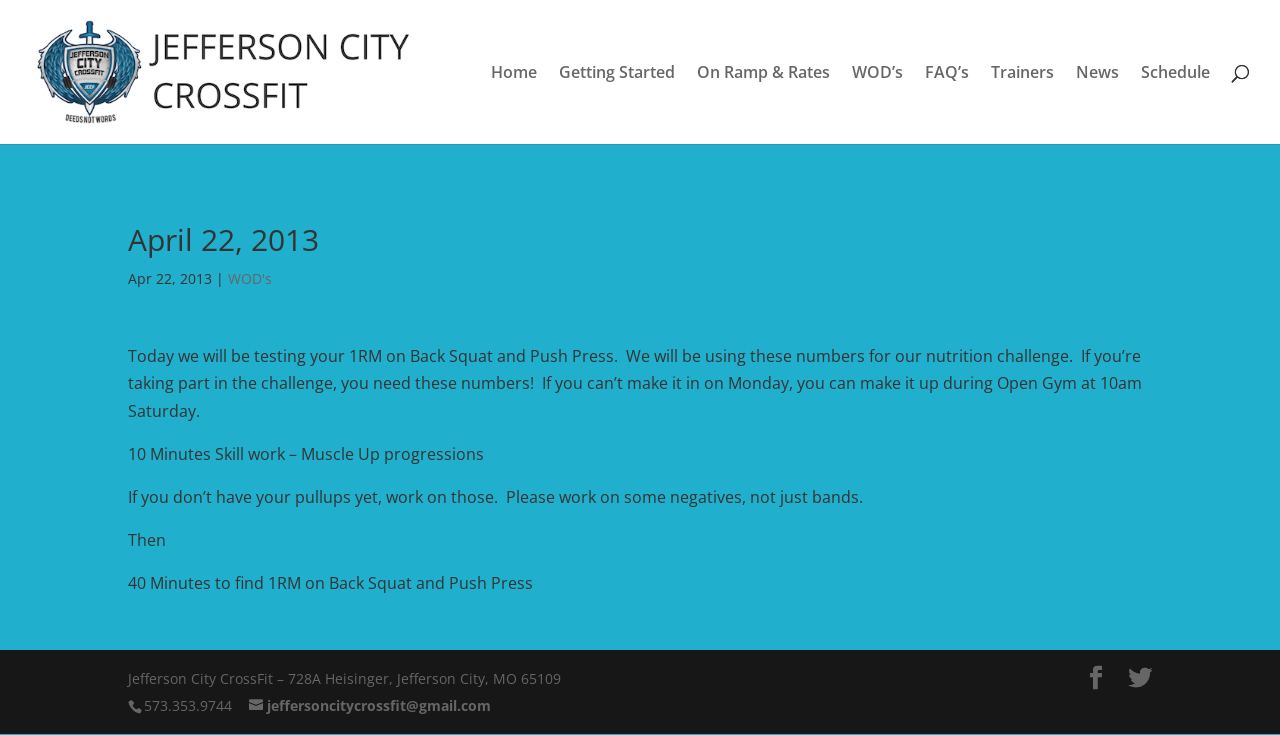Please identify the bounding box coordinates of where to click in order to follow the instruction: "View WOD's".

[0.178, 0.366, 0.212, 0.392]